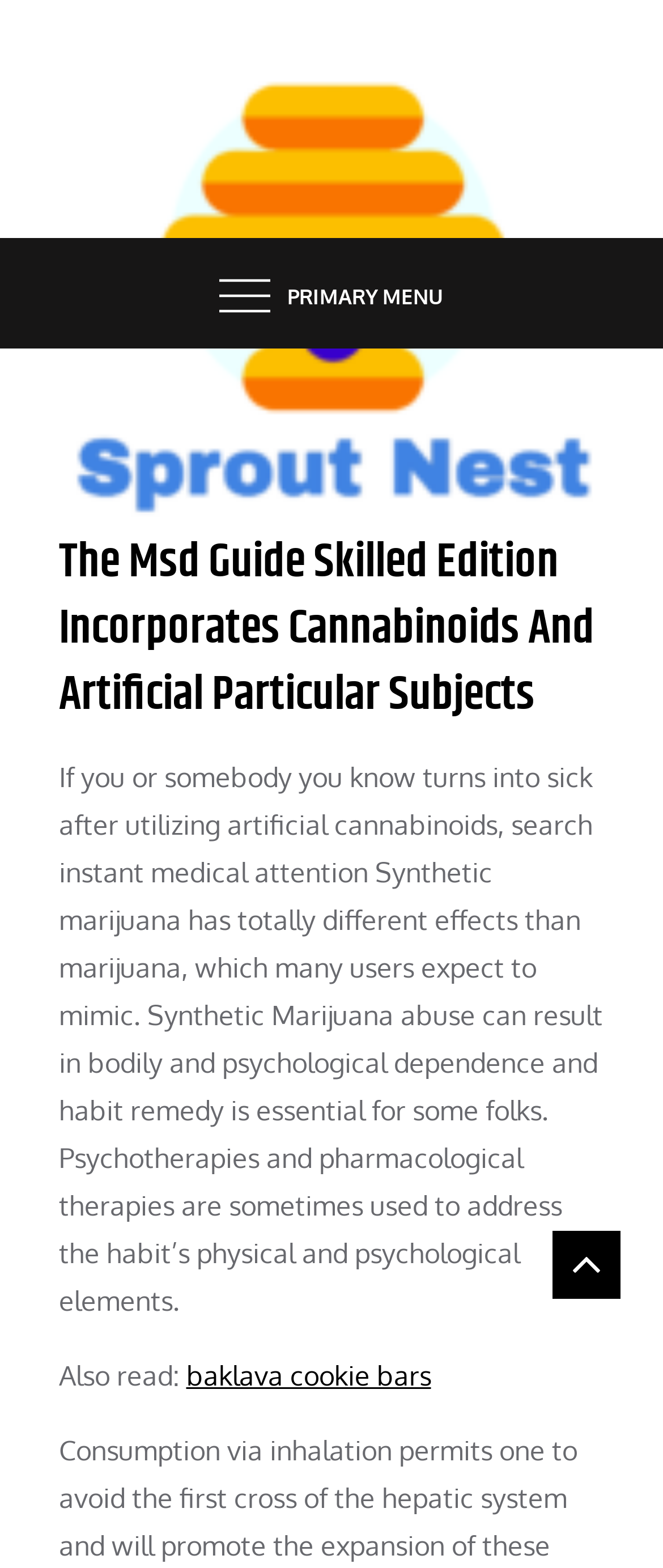What is the name of the website?
Refer to the image and give a detailed answer to the question.

I determined the name of the website by looking at the top-left corner of the webpage, where I found a link and an image with the text 'Sprout Nest'. This suggests that 'Sprout Nest' is the name of the website.